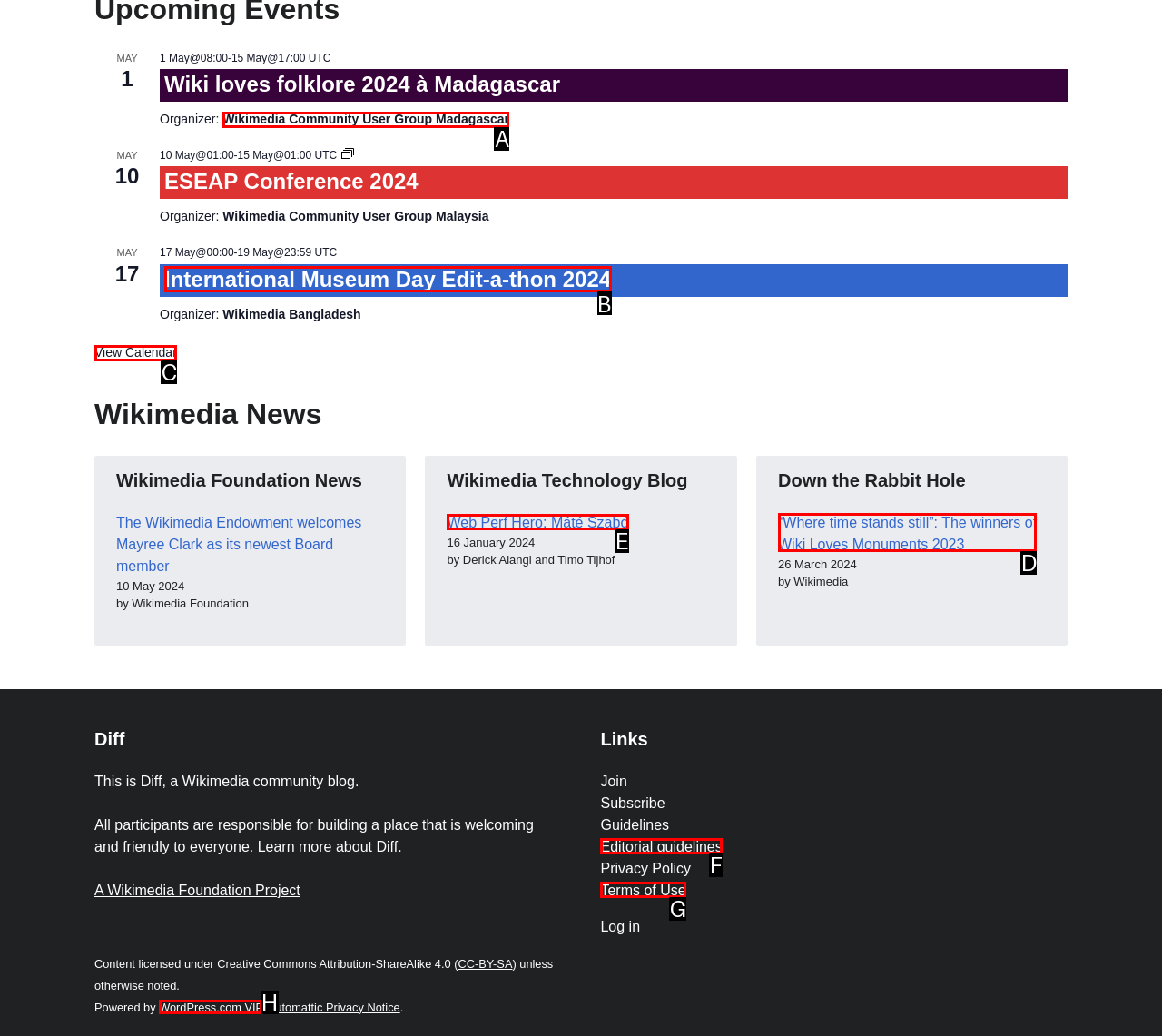Tell me the correct option to click for this task: Read about the winners of Wiki Loves Monuments 2023
Write down the option's letter from the given choices.

D